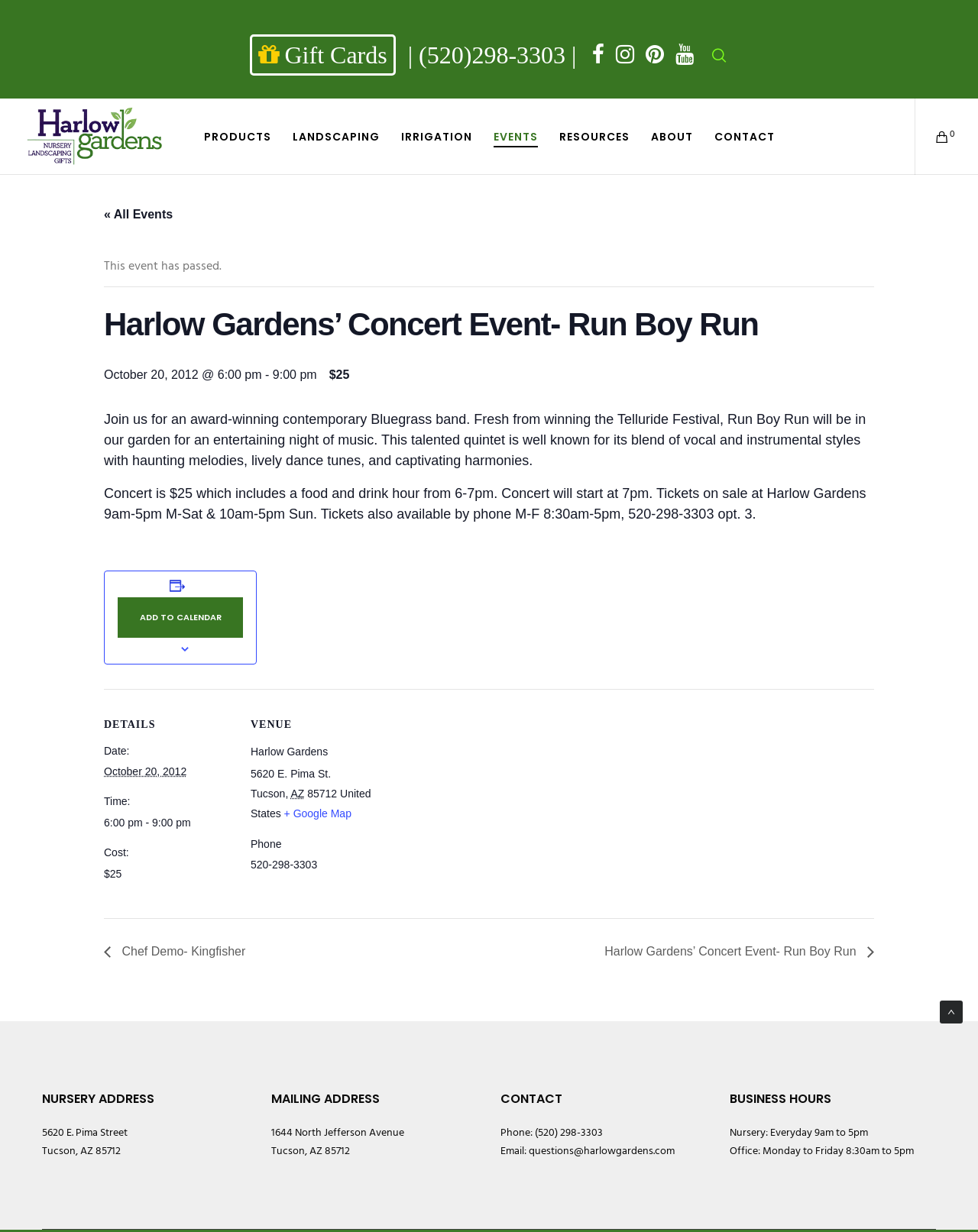Find the bounding box coordinates of the clickable area that will achieve the following instruction: "Click on the 'HOME' link".

None